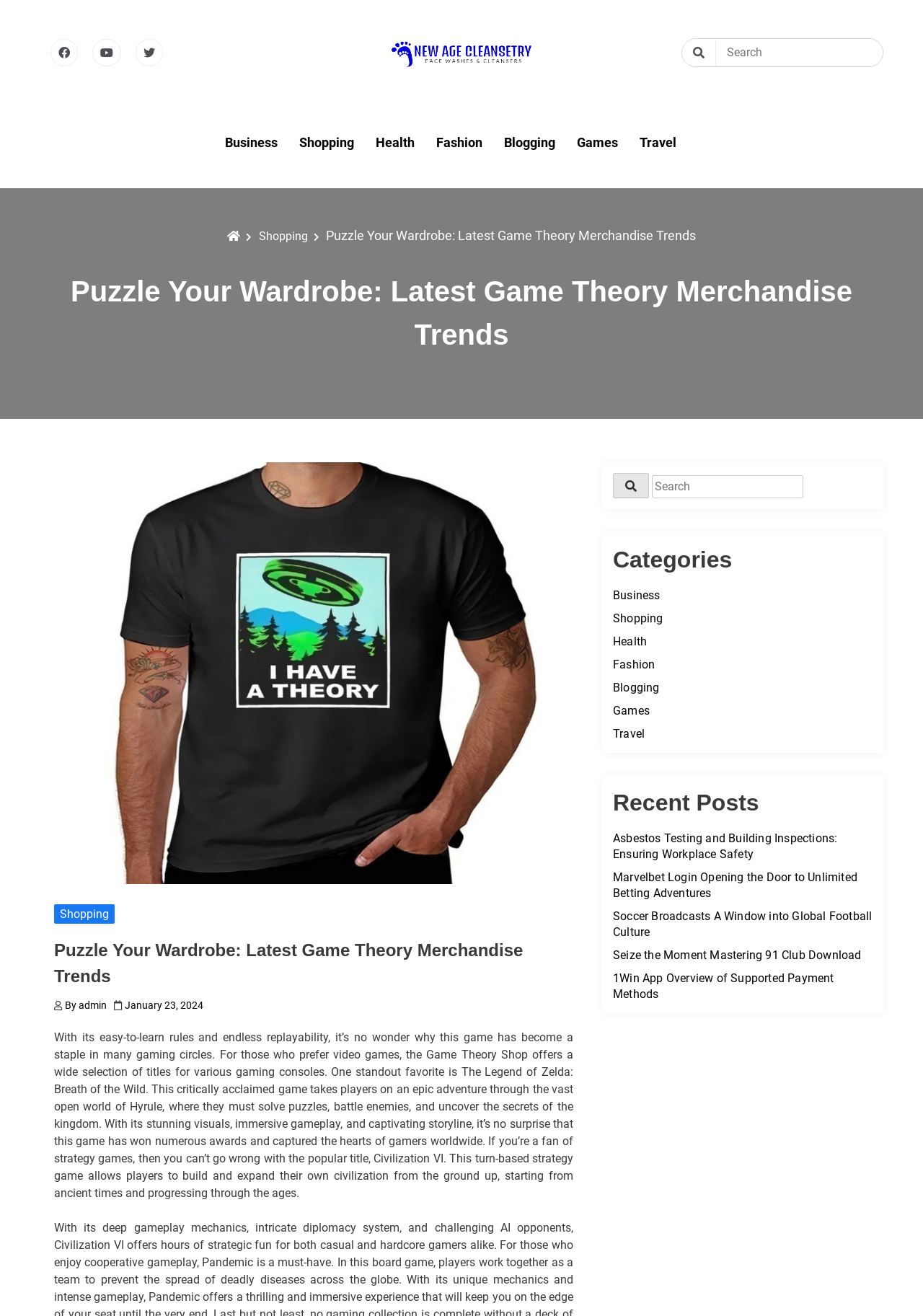Produce a meticulous description of the webpage.

This webpage is about "Puzzle Your Wardrobe: Latest Game Theory Merchandise Trends – New Age Cleansetry". At the top, there are three social media links, followed by a link to "New Age Cleansetry" with an accompanying image. Below this, there is a search bar with a button and a text input field.

To the left of the search bar, there are seven category links: "Business", "Shopping", "Health", "Fashion", "Blogging", "Games", and "Travel". Below these categories, there is a navigation section with breadcrumbs, showing the current page's location in the website's hierarchy.

The main content of the page is divided into two sections. The first section has a heading "Puzzle Your Wardrobe: Latest Game Theory Merchandise Trends" and features an image related to the topic. Below the image, there is a link to "Shopping" and a text describing the Game Theory Shop, which offers various video games, including "The Legend of Zelda: Breath of the Wild" and "Civilization VI".

The second section has a heading "Categories" and lists the same seven categories as before. Below this, there is a section titled "Recent Posts" with five links to different articles, including "Asbestos Testing and Building Inspections: Ensuring Workplace Safety", "Marvelbet Login Opening the Door to Unlimited Betting Adventures", and others.

There is also a secondary search bar at the bottom of the page, similar to the one at the top.